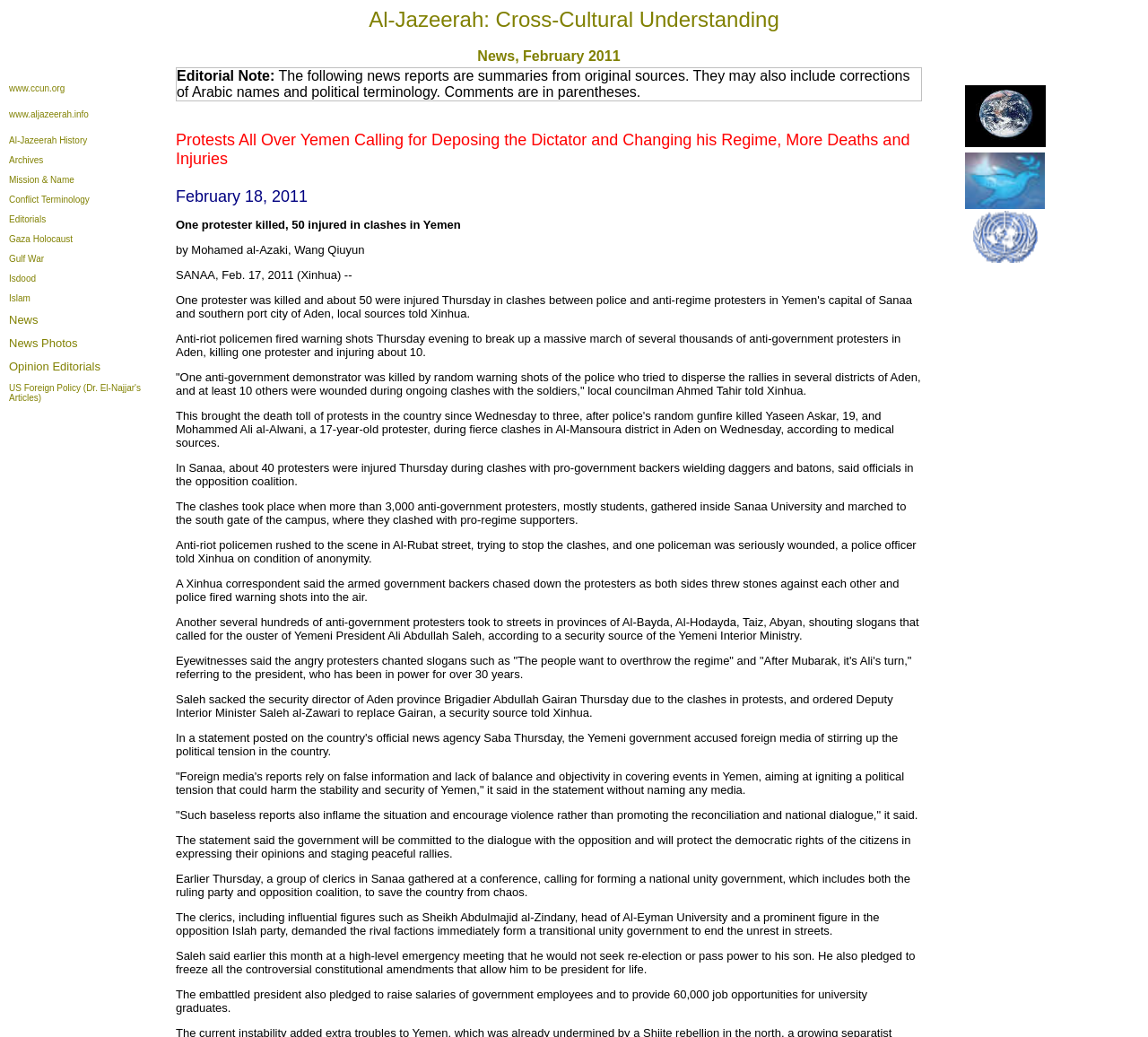What is the date of the news report?
Can you give a detailed and elaborate answer to the question?

The date of the news report can be found in the title of the article, which says 'Protests All Over Yemen Calling for Deposing the Dictator and Changing his Regime, More Deaths and Injuries, February 18, 2011'.